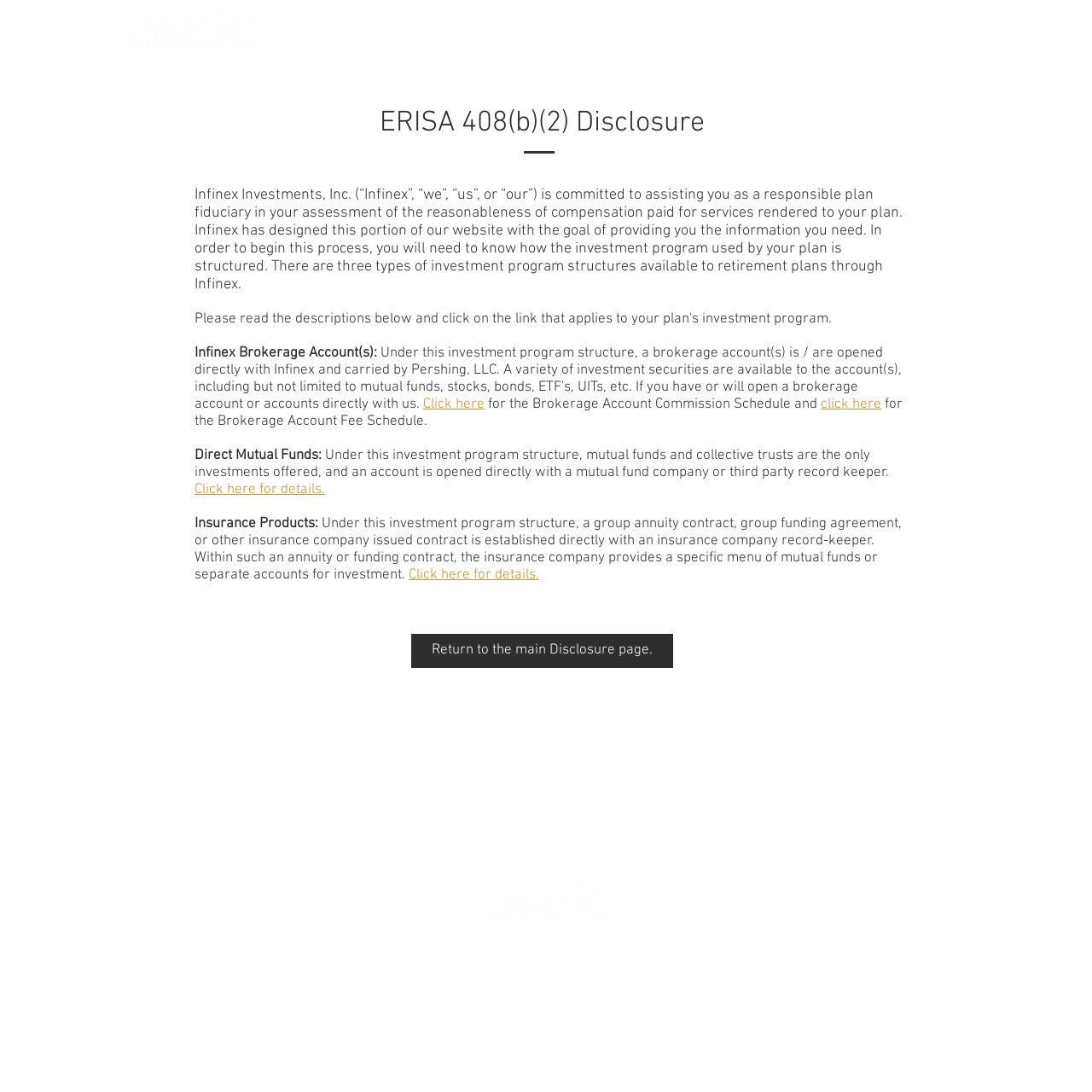Based on the element description: "Click here for details.", identify the UI element and provide its bounding box coordinates. Use four float numbers between 0 and 1, [left, top, right, bottom].

[0.178, 0.441, 0.298, 0.456]